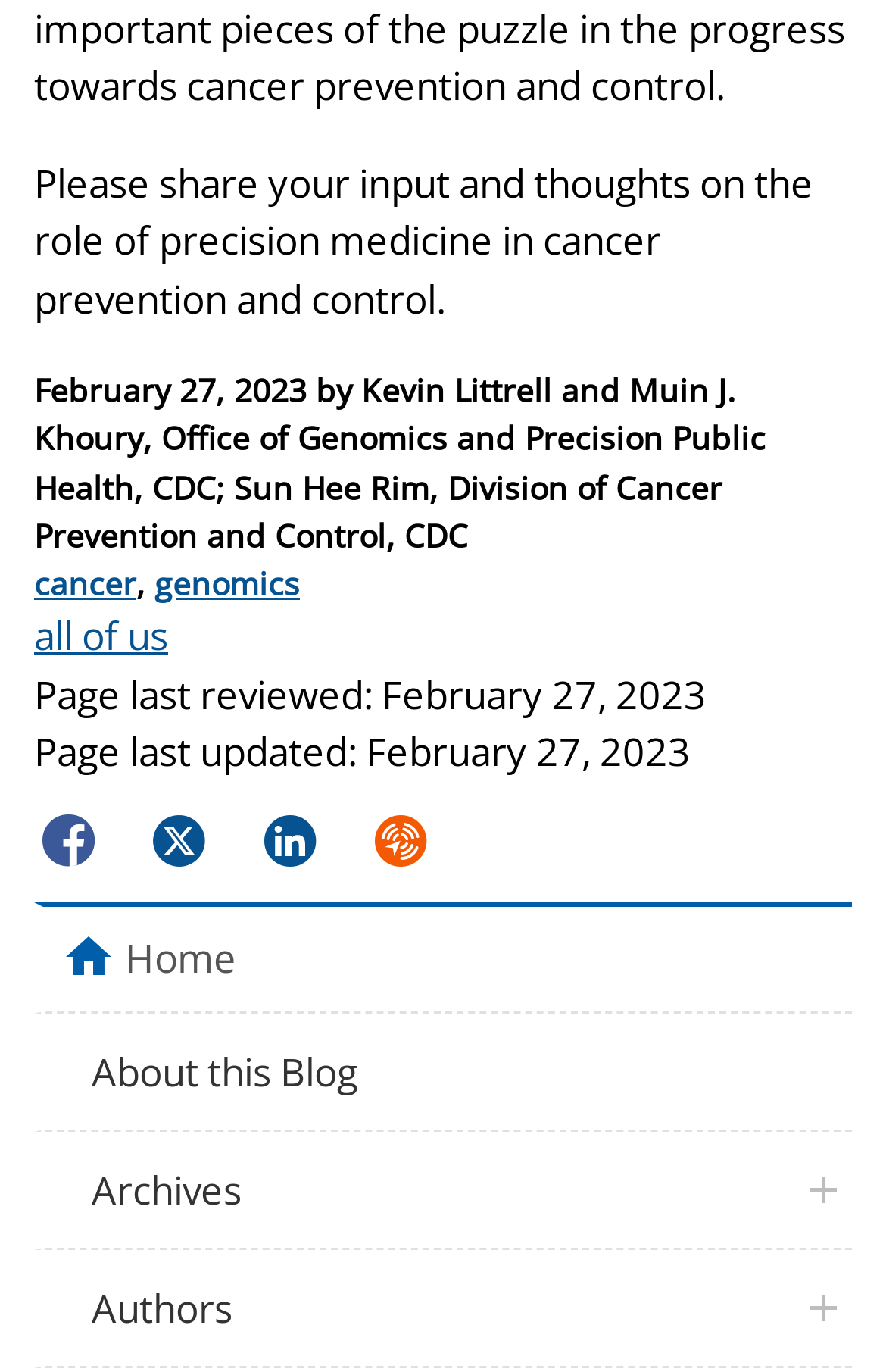Please give a concise answer to this question using a single word or phrase: 
How many social media links are available?

4